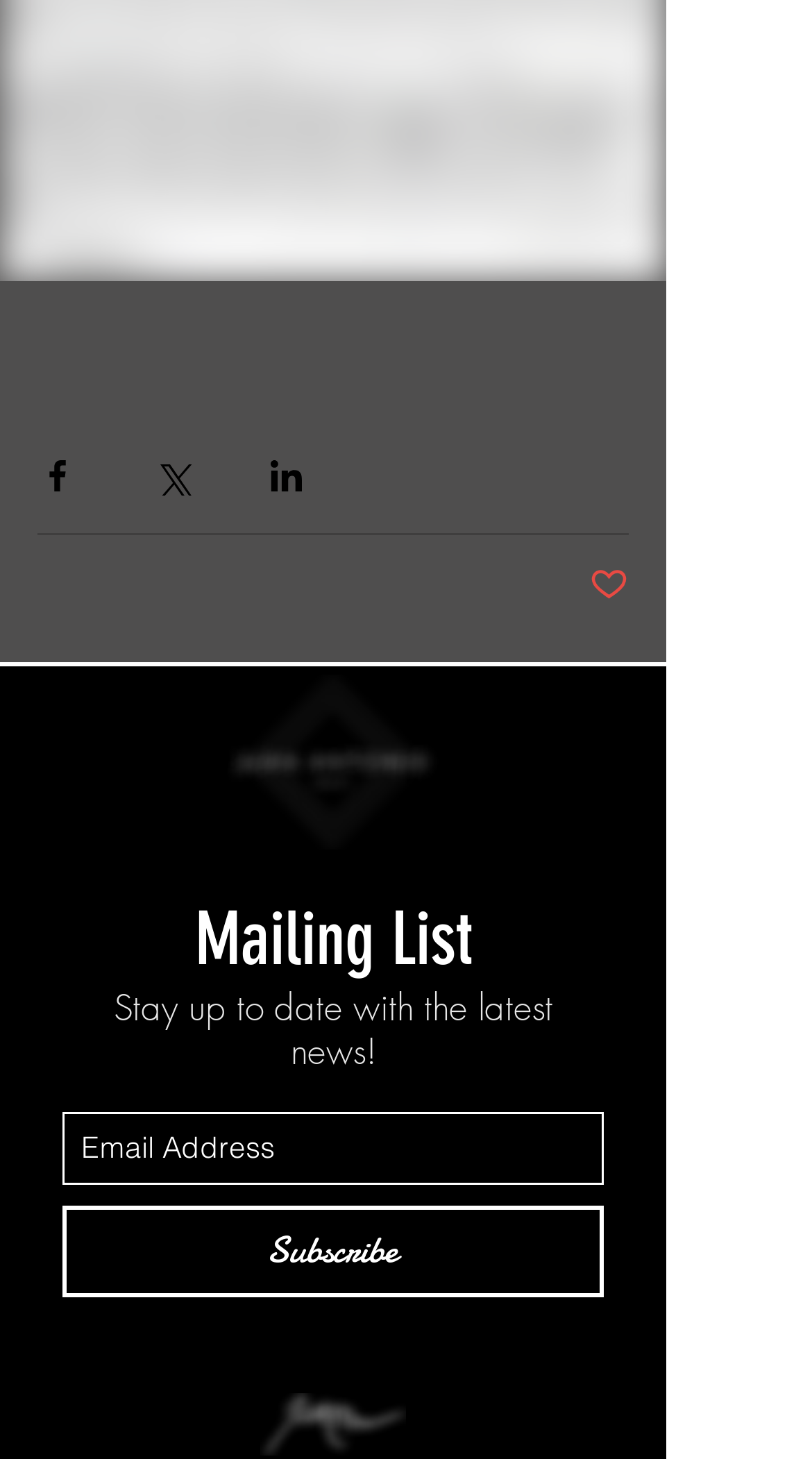Identify the coordinates of the bounding box for the element that must be clicked to accomplish the instruction: "Enter email address".

[0.077, 0.762, 0.744, 0.812]